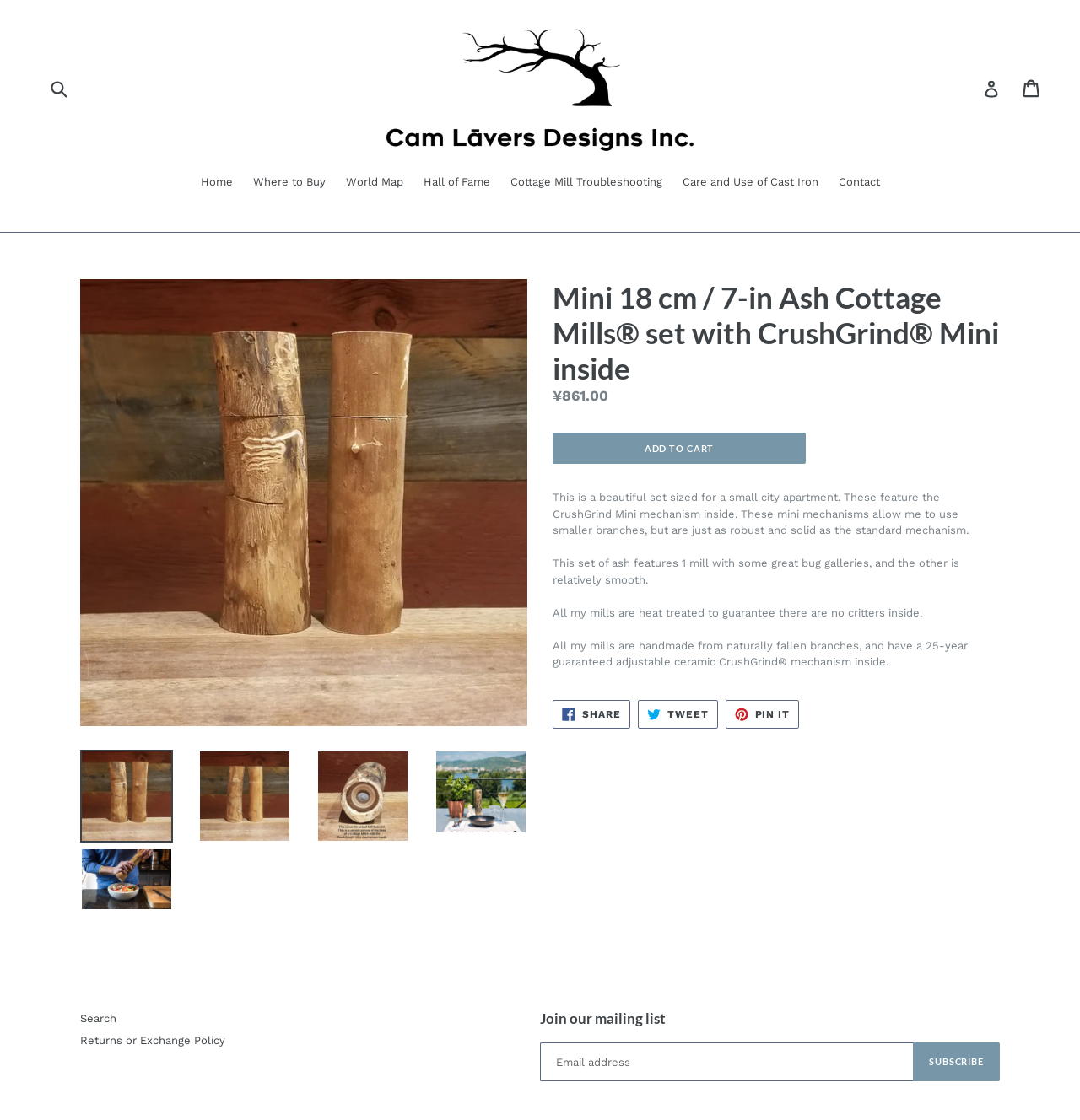Can you find and provide the title of the webpage?

Mini 18 cm / 7-in Ash Cottage Mills® set with CrushGrind® Mini inside